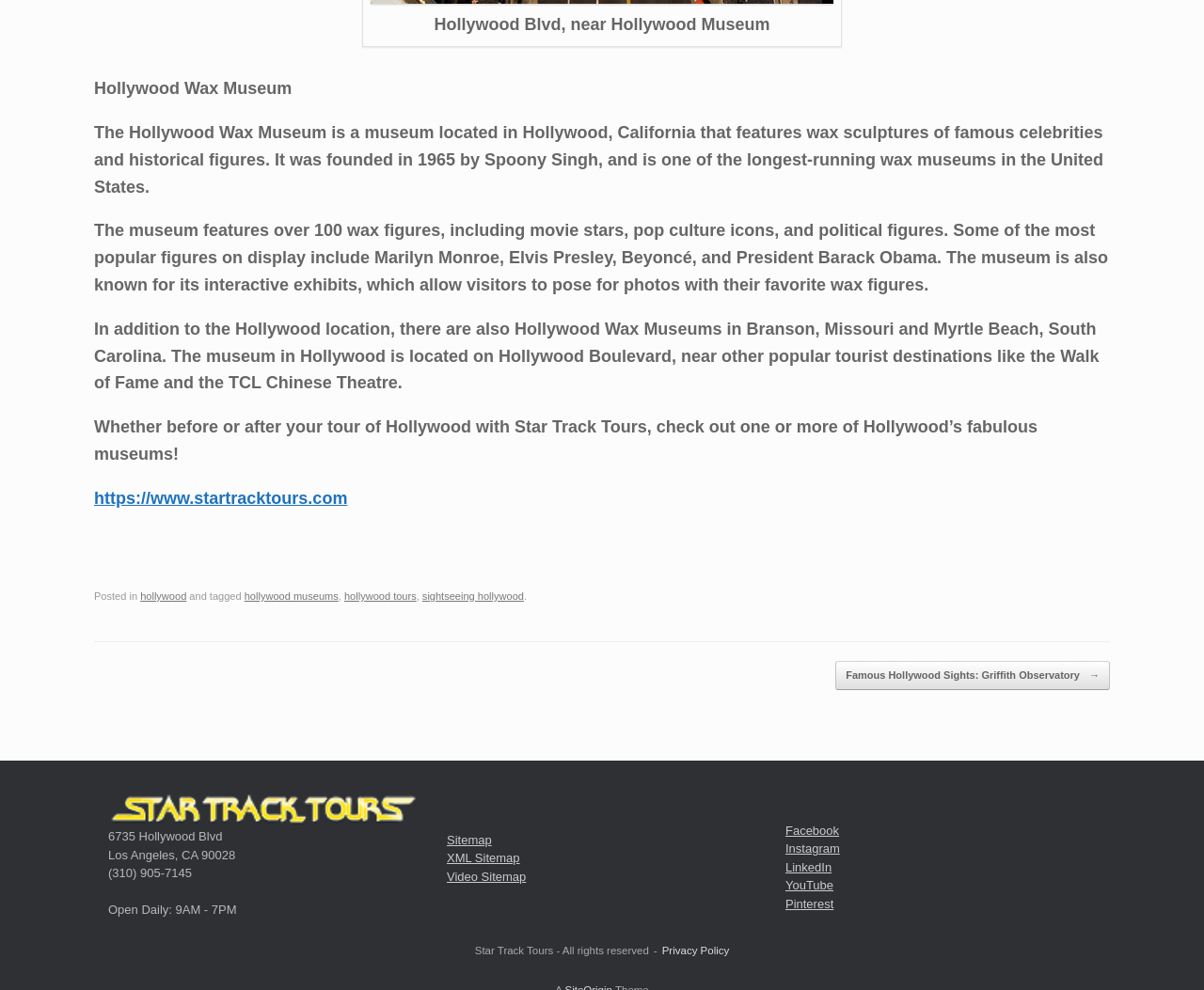How many wax figures are featured in the museum?
From the details in the image, provide a complete and detailed answer to the question.

The webpage mentions that 'The museum features over 100 wax figures, including movie stars, pop culture icons, and political figures.' This indicates that the museum has more than 100 wax figures on display.